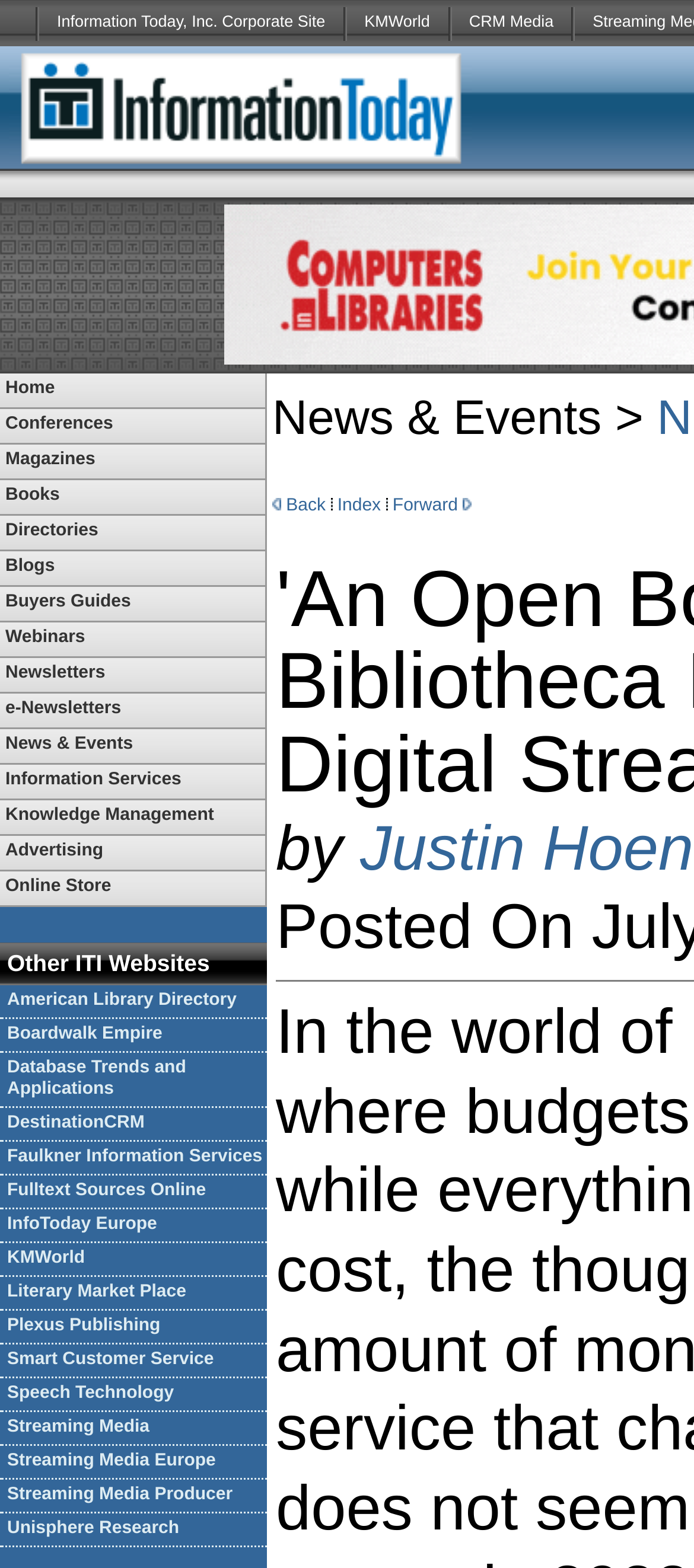What is the first item in the main navigation menu?
Provide a concise answer using a single word or phrase based on the image.

Home